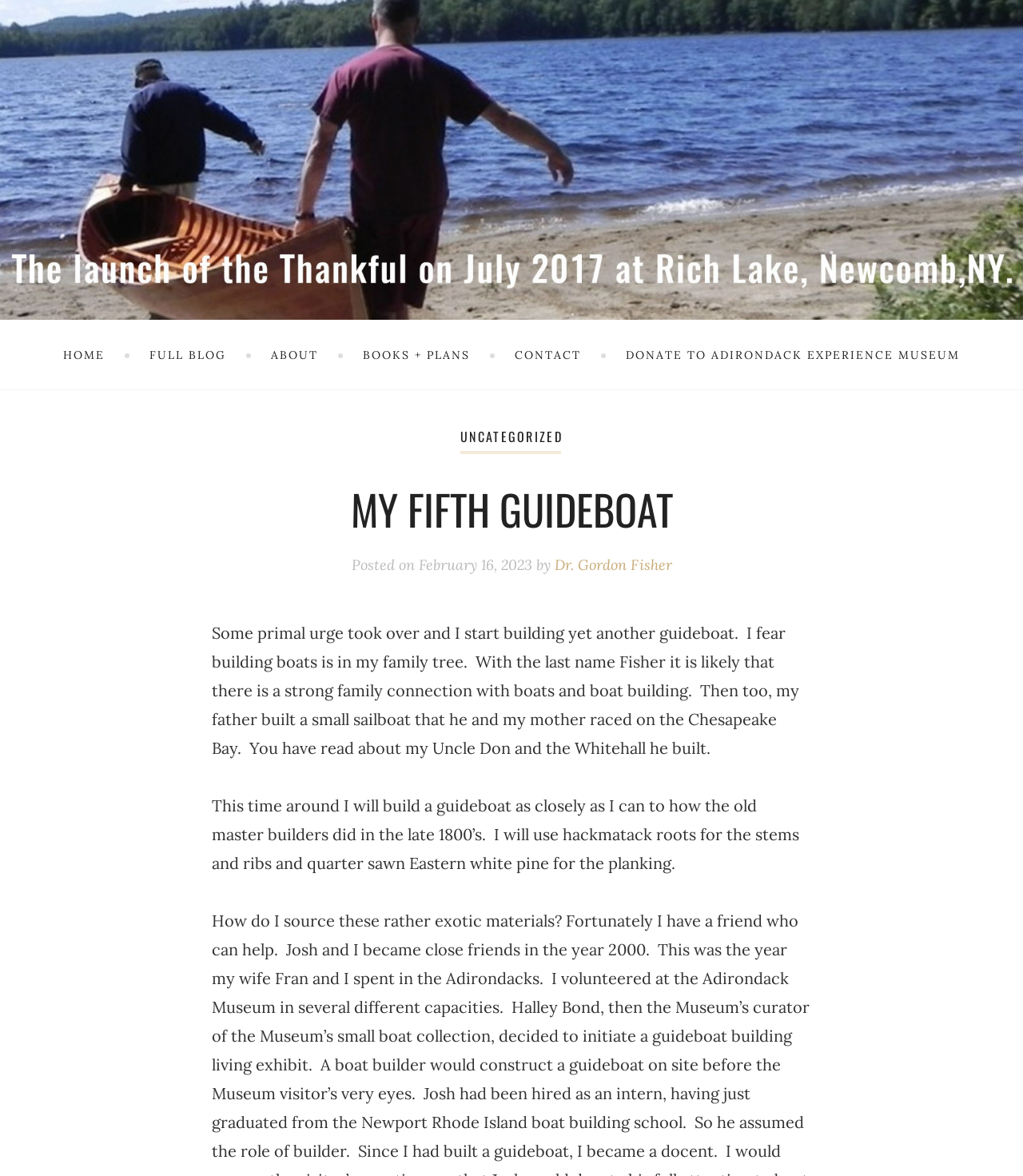Give an extensive and precise description of the webpage.

The webpage is about the author's fifth guideboat building experience. At the top, there are six links: "HOME", "FULL BLOG", "ABOUT", "BOOKS + PLANS", "CONTACT", and "DONATE TO ADIRONDACK EXPERIENCE MUSEUM", aligned horizontally across the page. 

Below the links, there is a header section with a title "MY FIFTH GUIDEBOAT" in a larger font. Underneath the title, there is a link "UNCATEGORIZED" and a posting date "February 16, 2023" with the author's name "Dr. Gordon Fisher". 

The main content of the webpage is a two-paragraph article. The first paragraph talks about the author's family connection with boats and boat building, mentioning their father's sailboat and their Uncle Don's Whitehall. The second paragraph describes the author's plan to build a guideboat in a traditional way, using hackmatack roots and quarter sawn Eastern white pine.